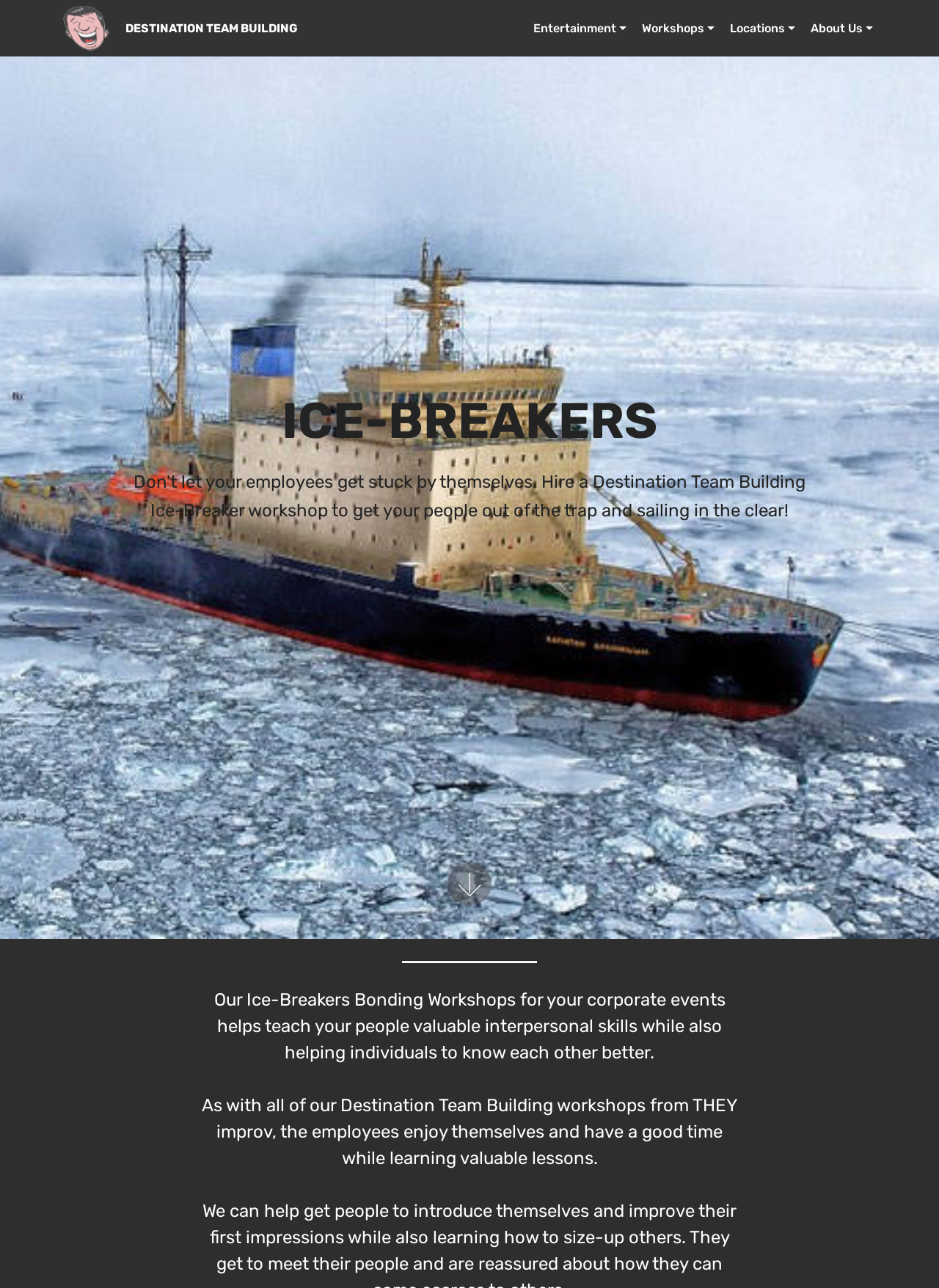Please use the details from the image to answer the following question comprehensively:
What is the tone of the workshops?

The webpage mentions that the employees 'enjoy themselves and have a good time' during the workshops, implying that the tone of the workshops is fun and engaging.